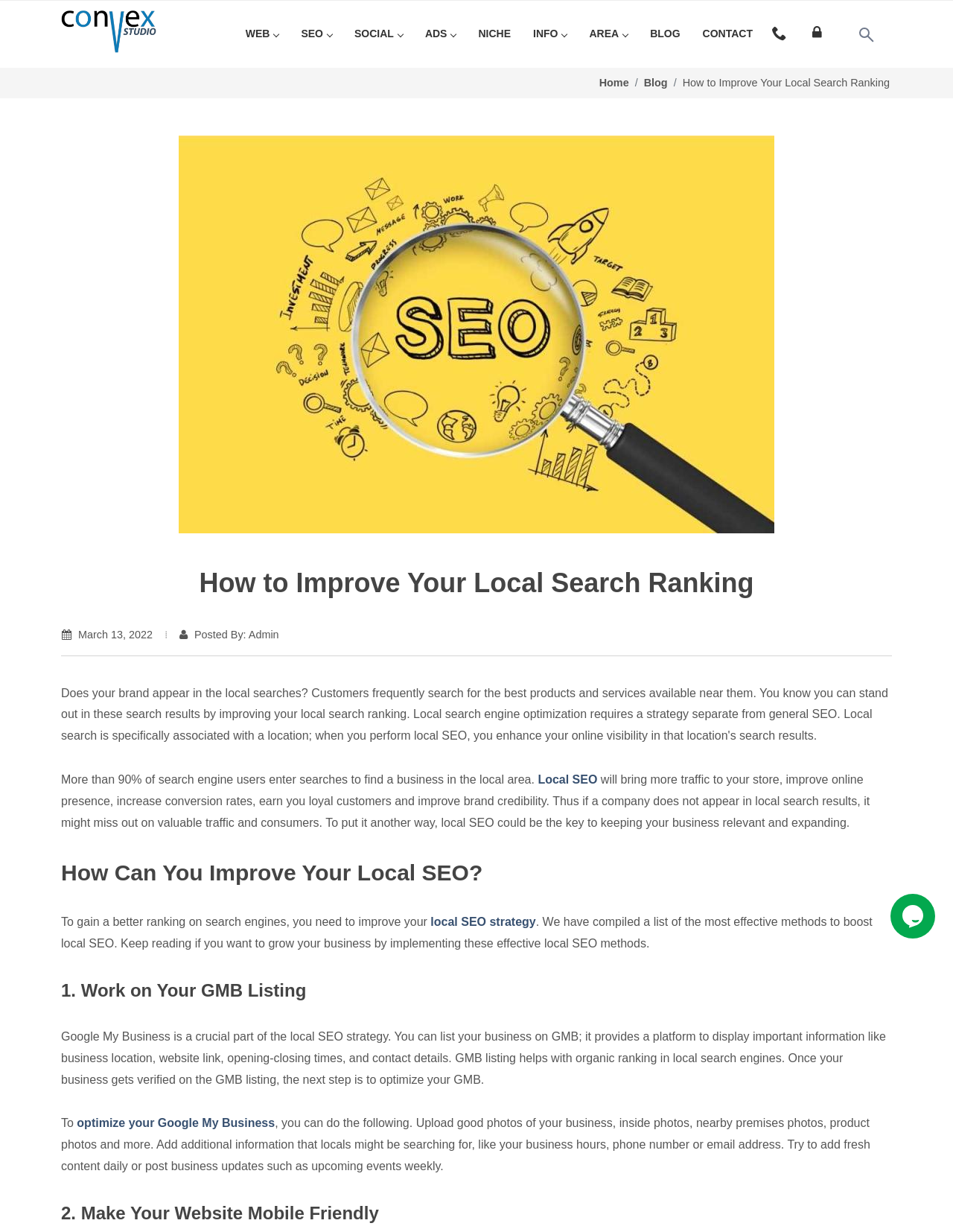Could you find the bounding box coordinates of the clickable area to complete this instruction: "Click the 'Blog' link"?

[0.676, 0.062, 0.7, 0.072]